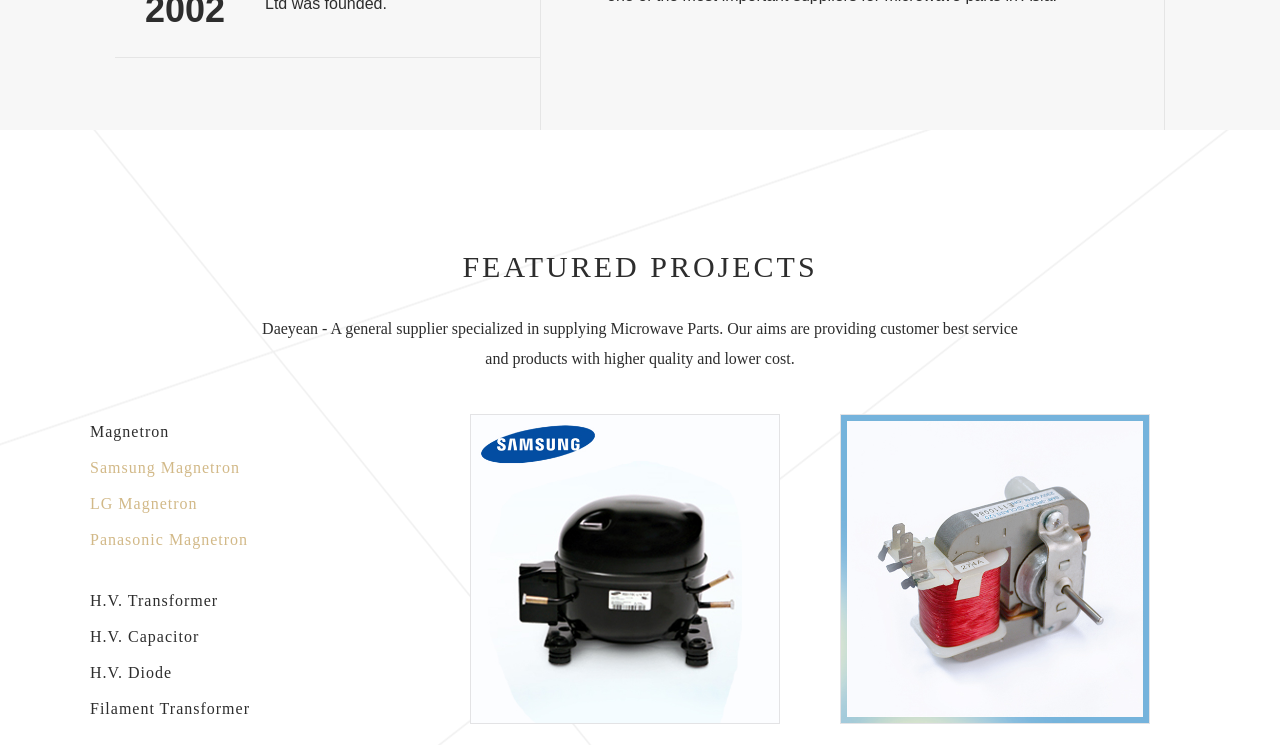Determine the bounding box coordinates for the area that needs to be clicked to fulfill this task: "view Samsung compressor image". The coordinates must be given as four float numbers between 0 and 1, i.e., [left, top, right, bottom].

[0.368, 0.557, 0.609, 0.97]